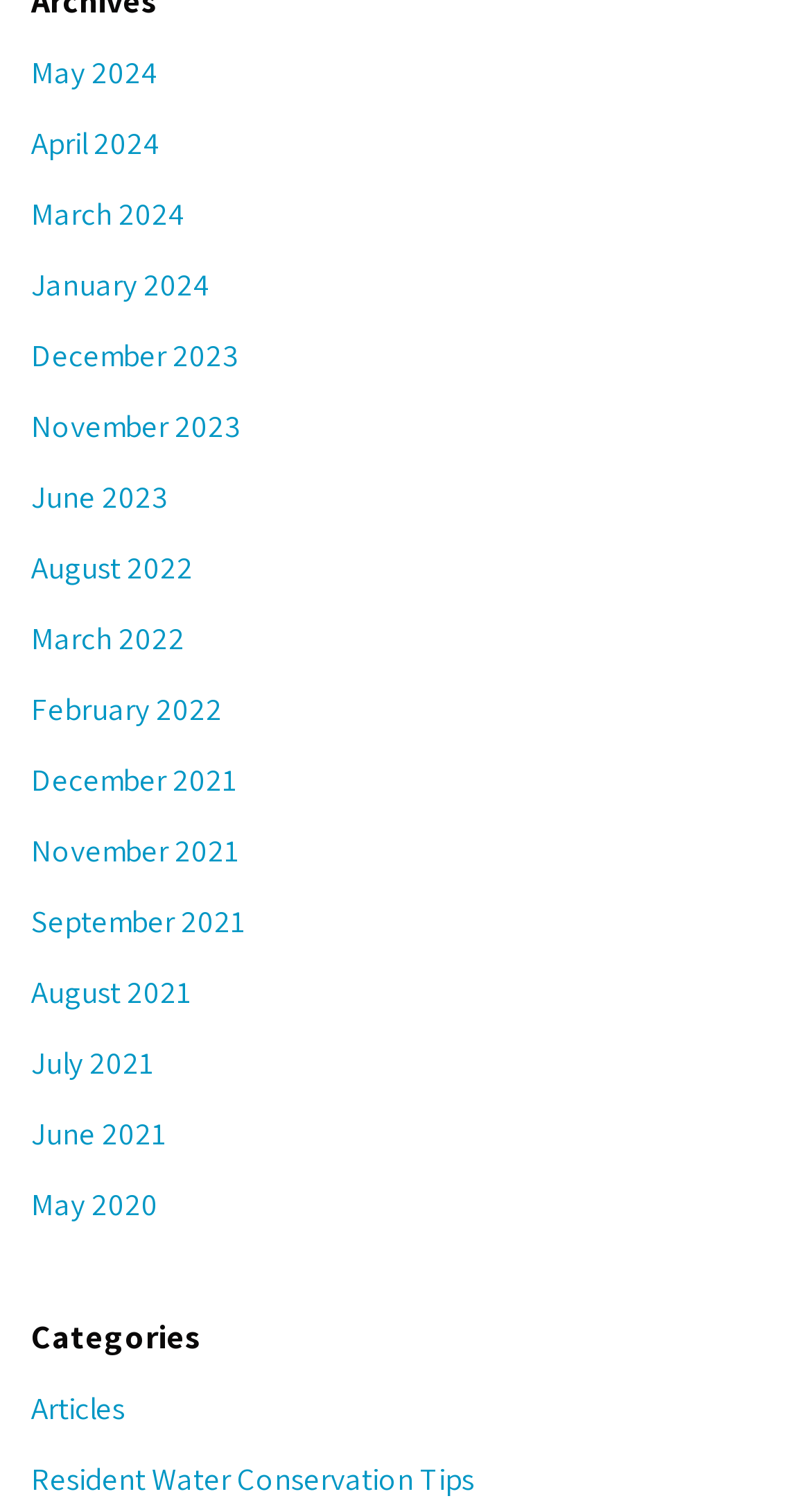How many months are listed on the webpage?
Use the information from the screenshot to give a comprehensive response to the question.

I counted the number of links at the top of the webpage, which appear to be a list of months. There are 20 links, each labeled with a month and year, so I conclude that there are 20 months listed on the webpage.